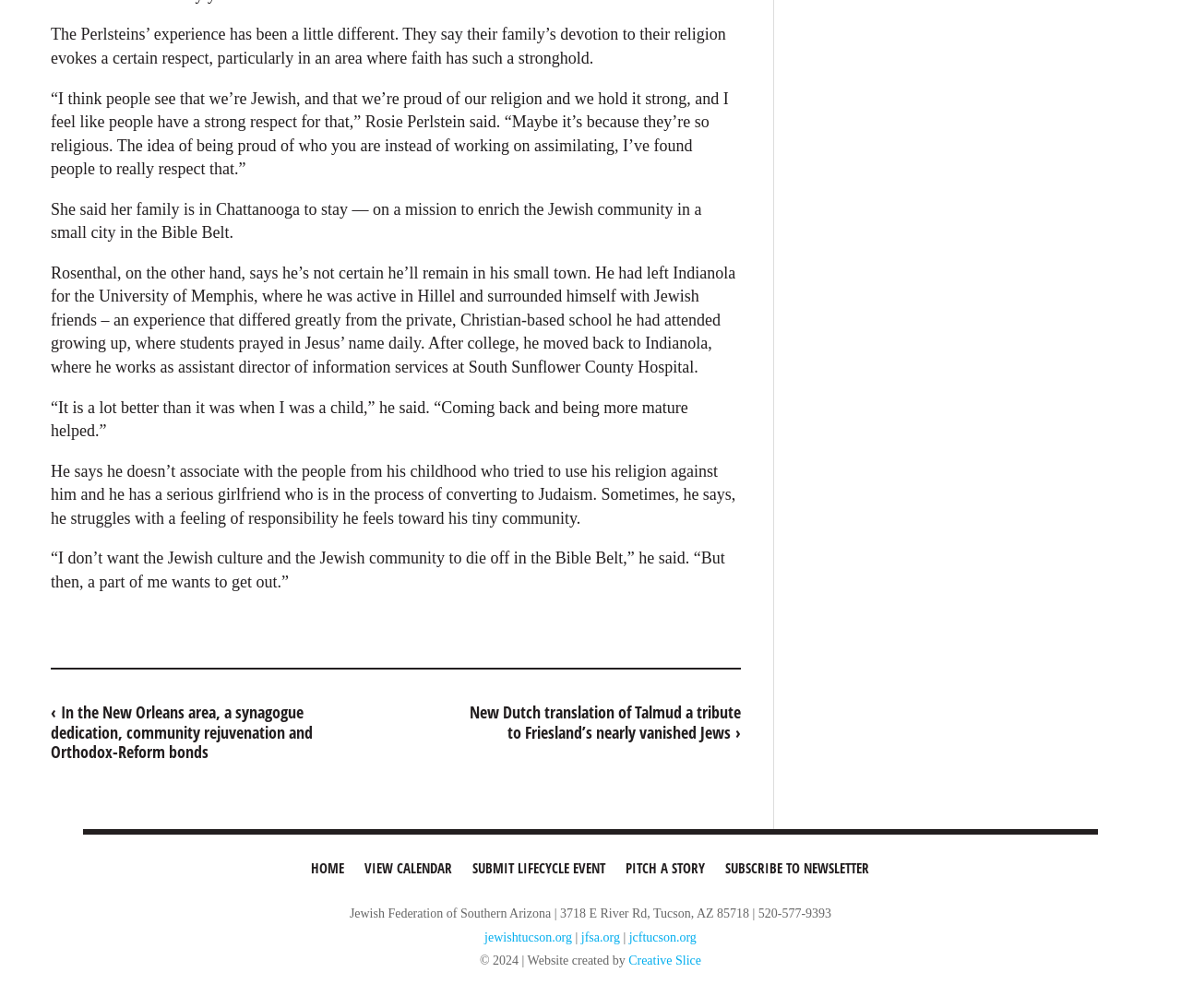Locate the coordinates of the bounding box for the clickable region that fulfills this instruction: "Visit the 'jewishtucson.org' website".

[0.41, 0.923, 0.484, 0.937]